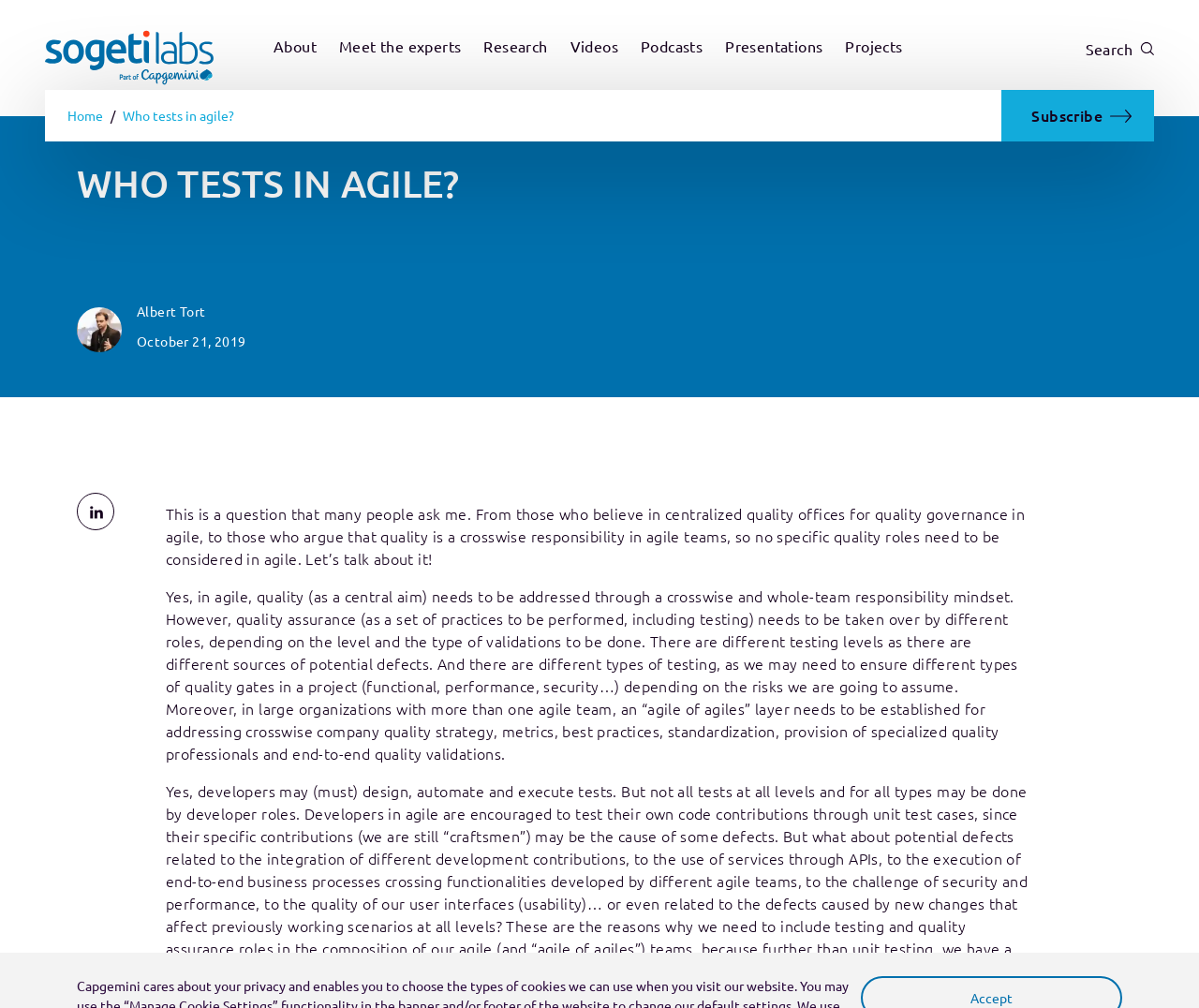Using the provided description: "Presentations", find the bounding box coordinates of the corresponding UI element. The output should be four float numbers between 0 and 1, in the format [left, top, right, bottom].

[0.605, 0.034, 0.686, 0.059]